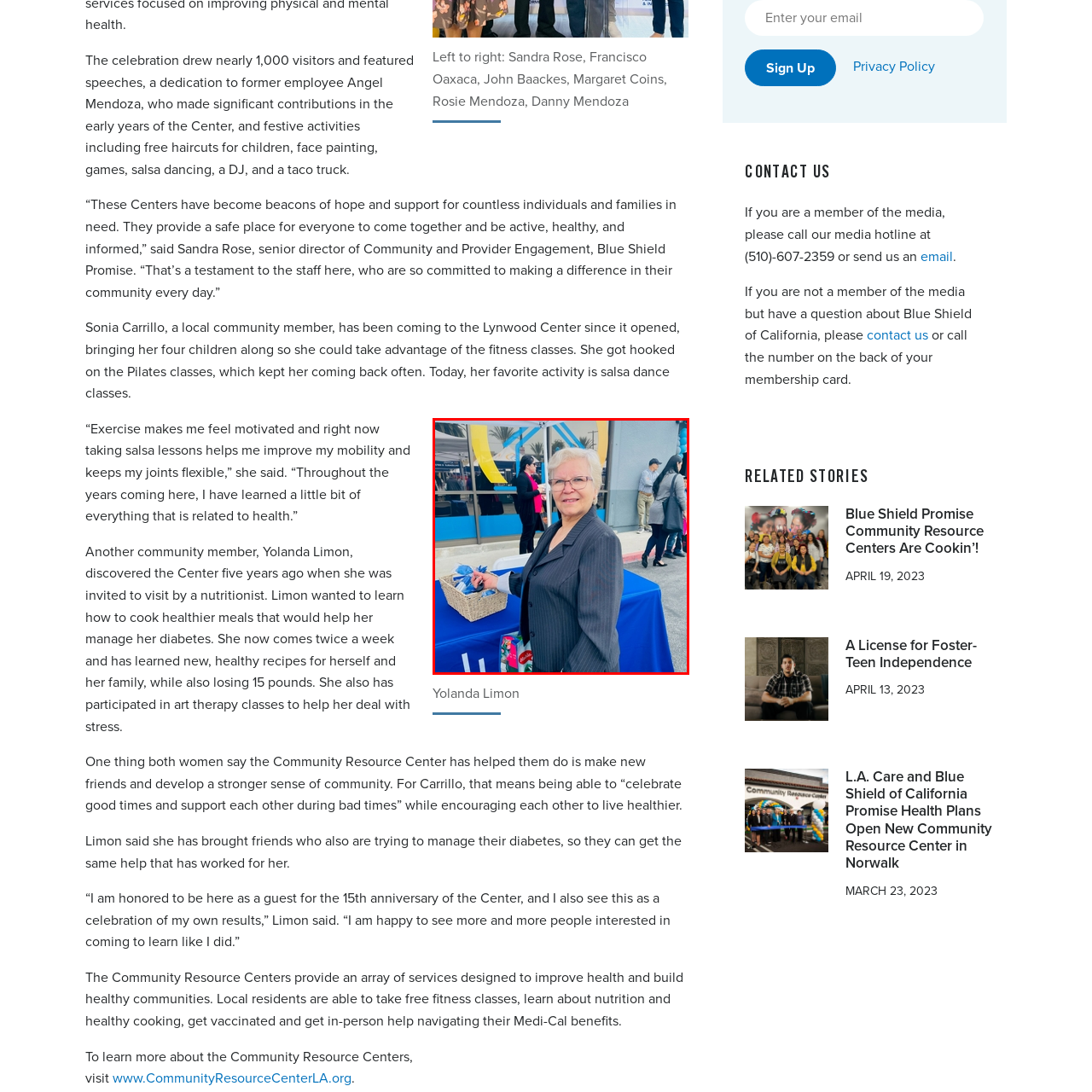What is on the table in front of the woman?
Focus on the part of the image marked with a red bounding box and deliver an in-depth answer grounded in the visual elements you observe.

According to the caption, the table in front of the woman is adorned with a blue cloth, and on top of it, there is a basket filled with goodies, which is likely to contain some treats or gifts for the guests.